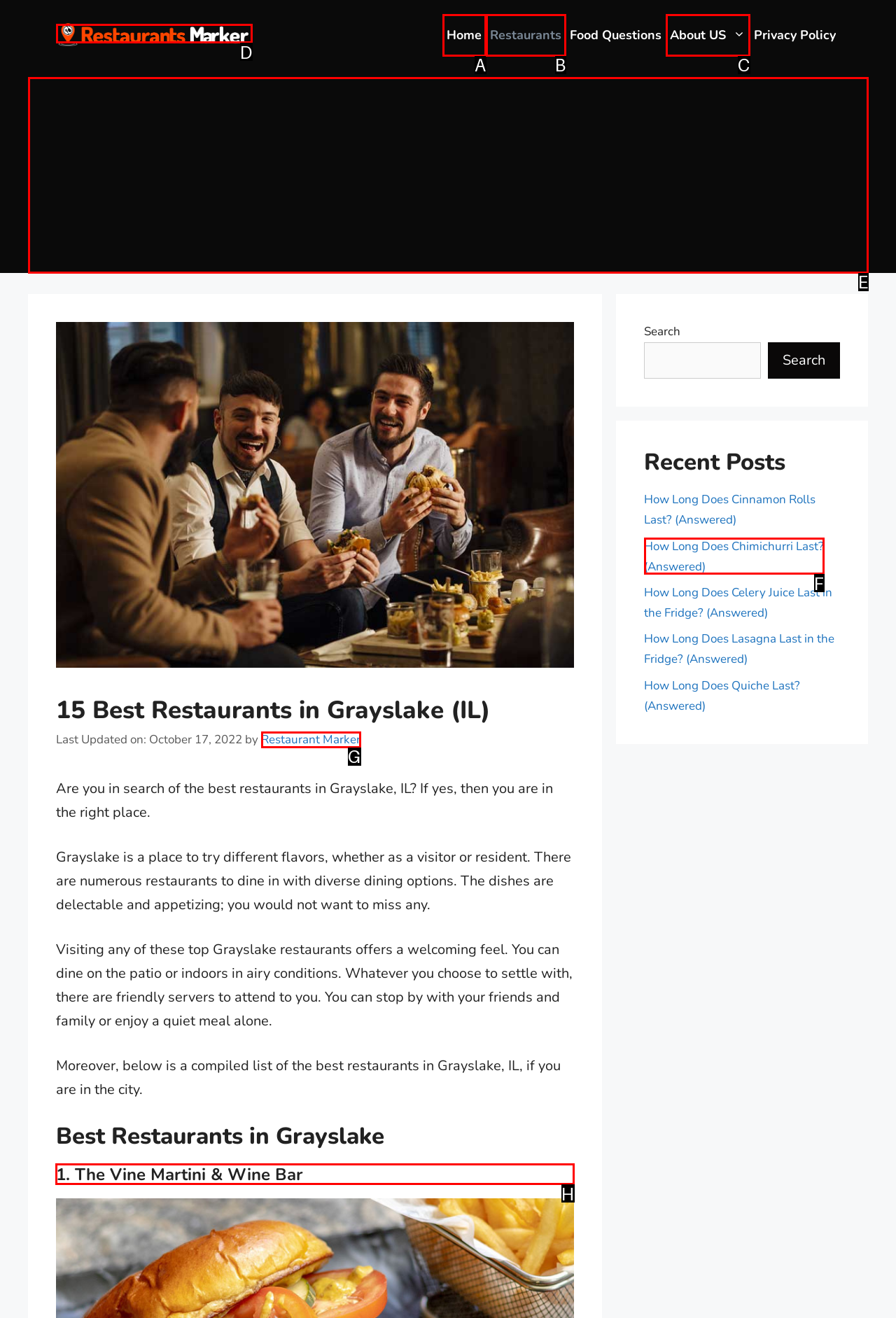Identify the appropriate lettered option to execute the following task: Click on the link to learn about the Vine Martini & Wine Bar
Respond with the letter of the selected choice.

H